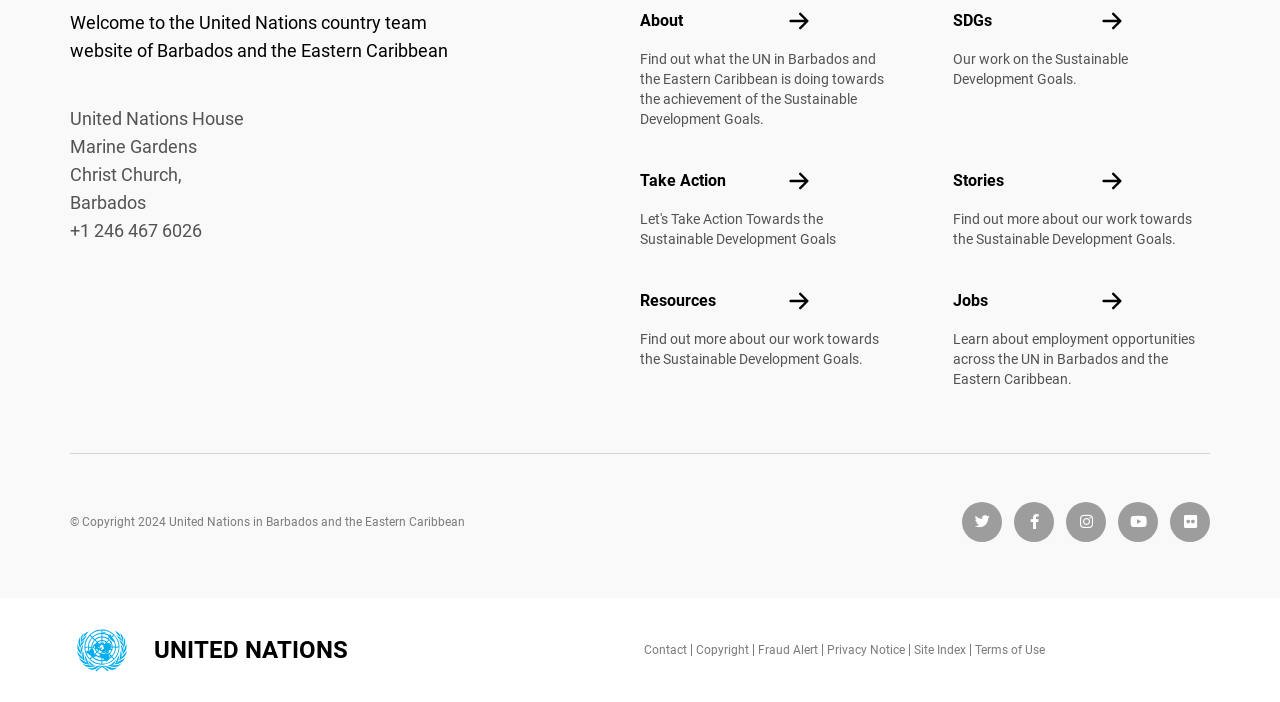Please locate the clickable area by providing the bounding box coordinates to follow this instruction: "Visit the UN on Twitter".

[0.761, 0.732, 0.773, 0.755]